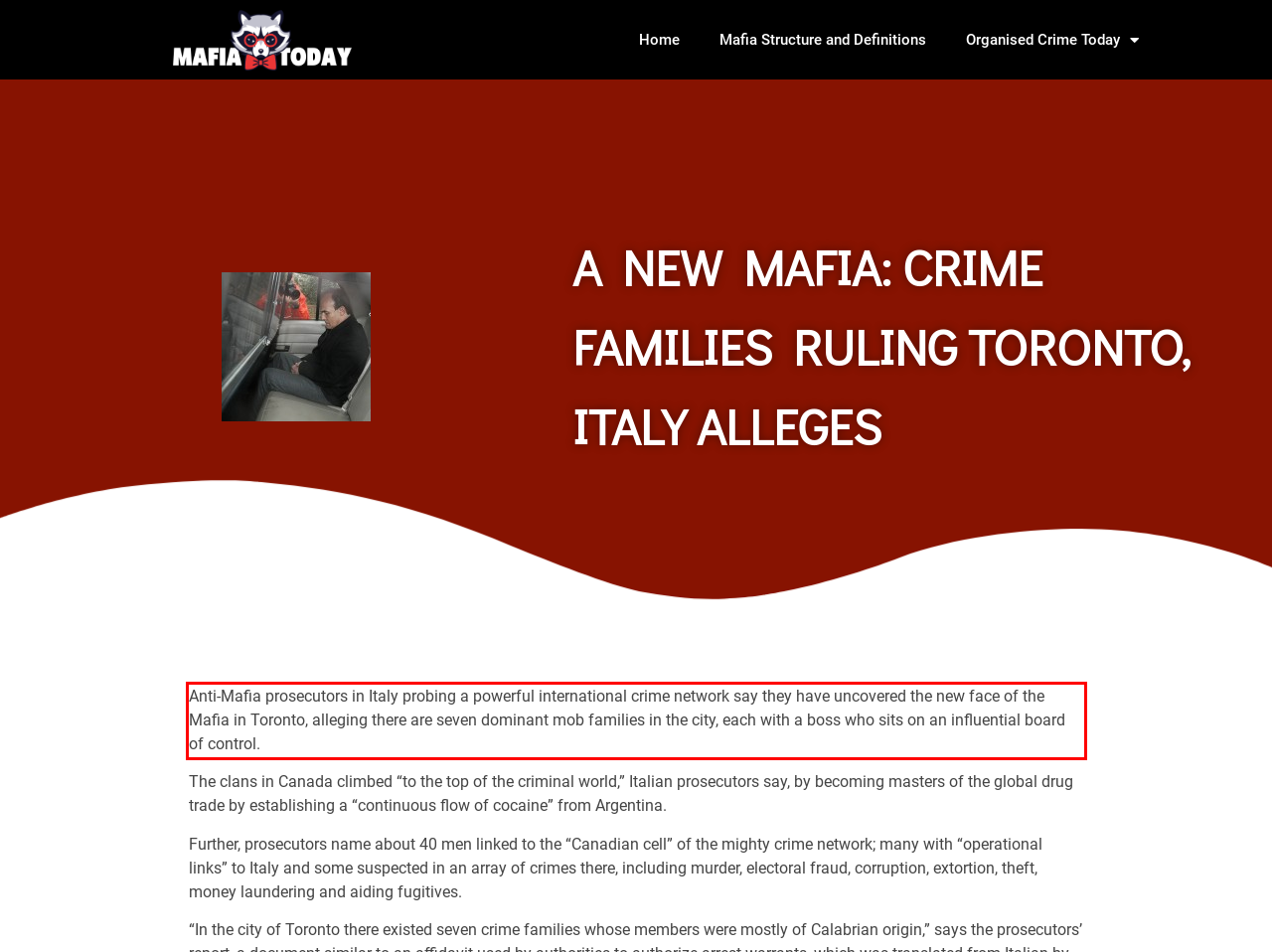Extract and provide the text found inside the red rectangle in the screenshot of the webpage.

Anti-Mafia prosecutors in Italy probing a powerful international crime network say they have uncovered the new face of the Mafia in Toronto, alleging there are seven dominant mob families in the city, each with a boss who sits on an influential board of control.